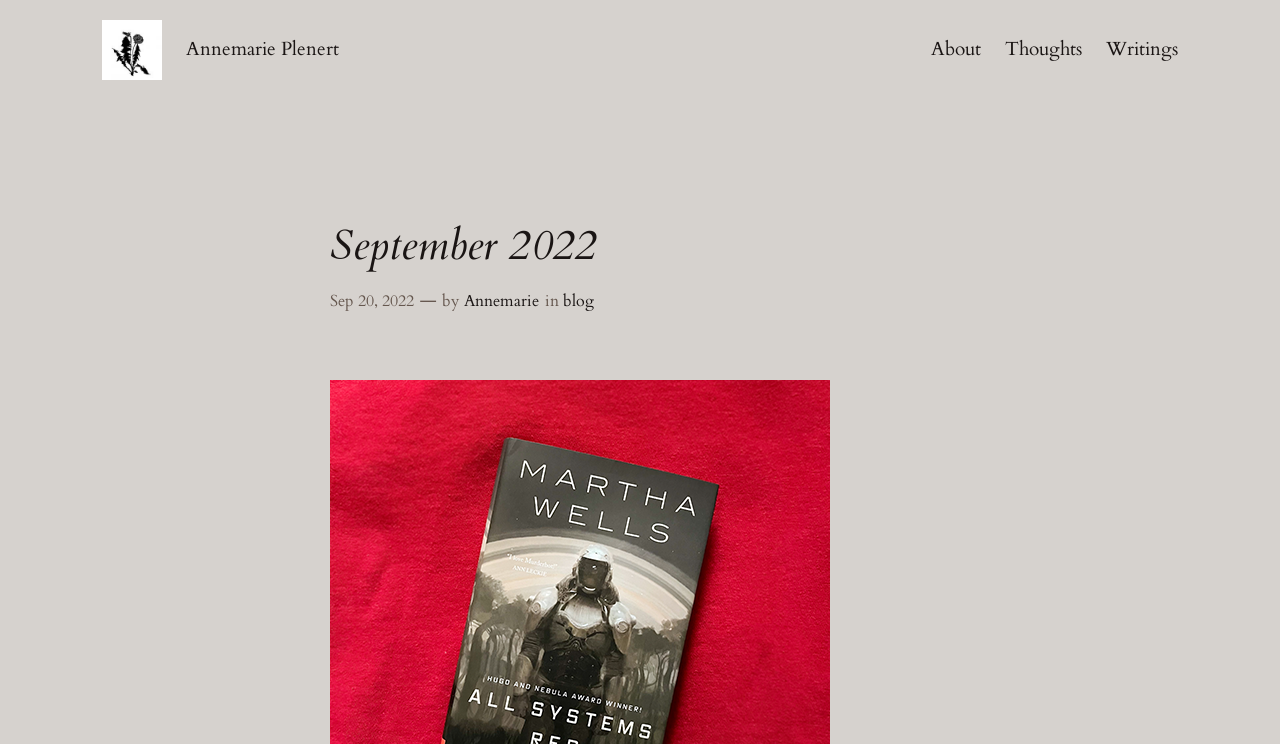Find the bounding box coordinates of the area to click in order to follow the instruction: "go to Annemarie Plenert's homepage".

[0.08, 0.027, 0.127, 0.108]